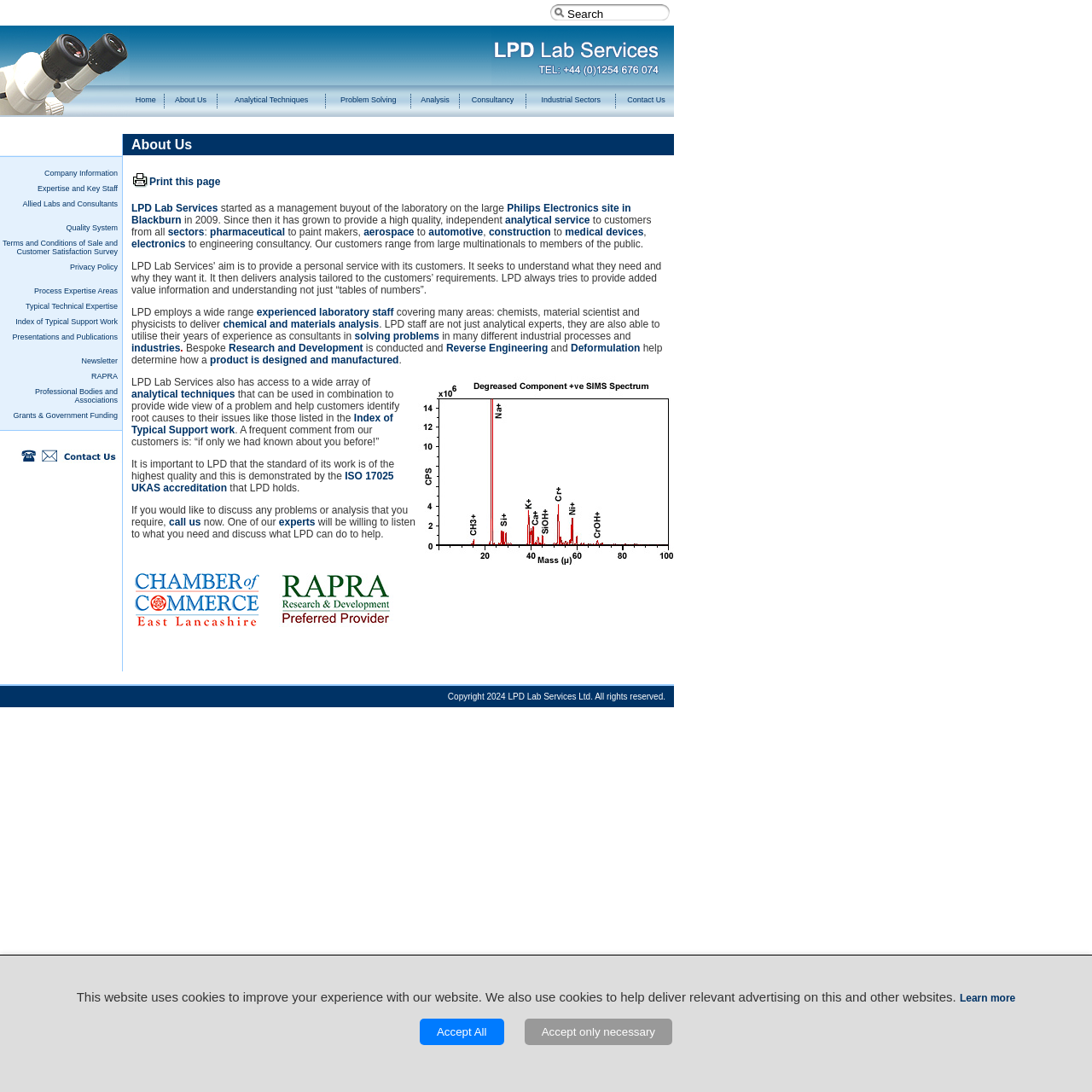Refer to the image and answer the question with as much detail as possible: What is the purpose of the search box?

The search box is located in the LayoutTableCell with the bounding box coordinates [0.305, 0.0, 0.617, 0.023]. It is a textbox that allows users to input search queries, indicating that its purpose is to search the website.